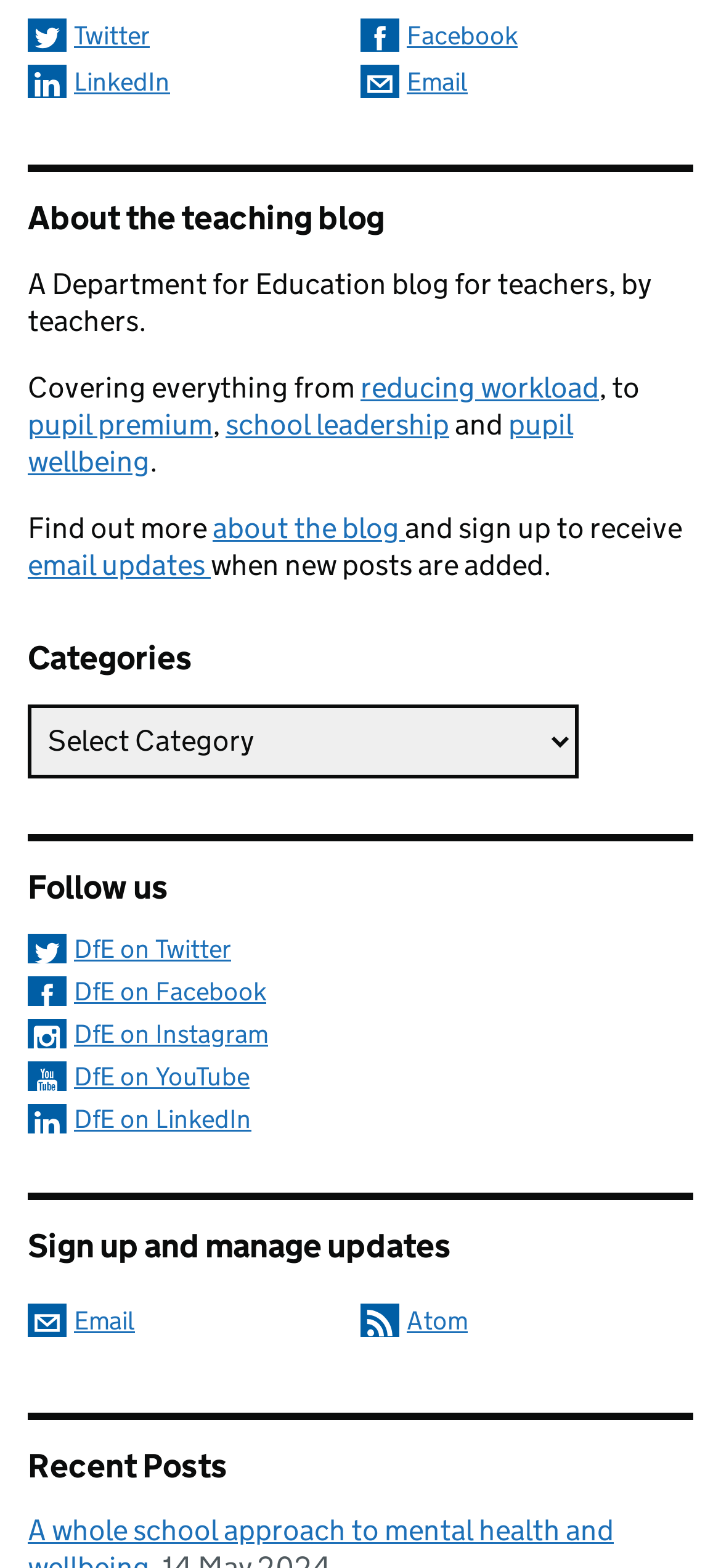Determine the bounding box coordinates (top-left x, top-left y, bottom-right x, bottom-right y) of the UI element described in the following text: alt="Elliott Wave Stock Market"

None